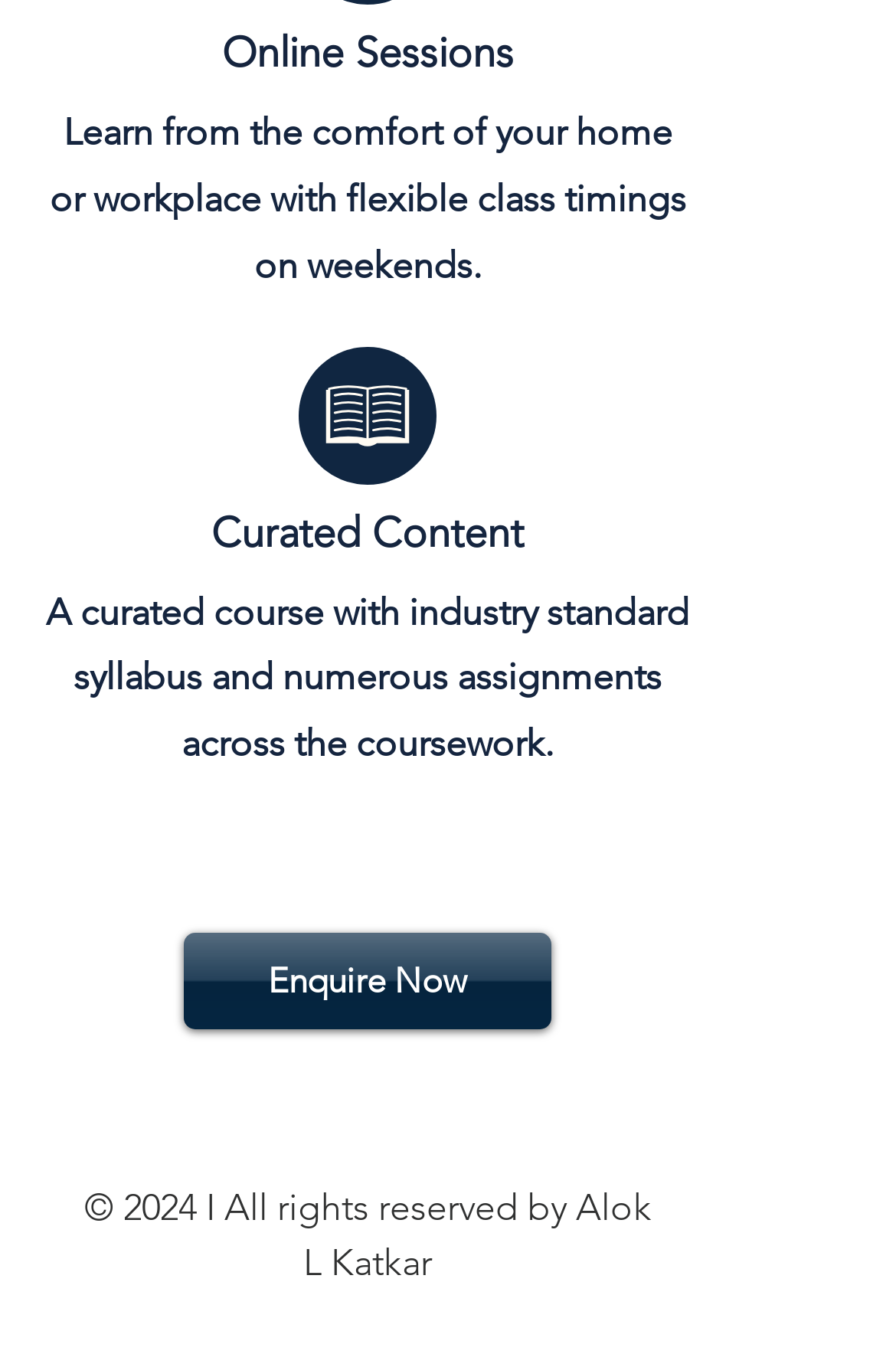What is the purpose of the 'Enquire Now' link?
Please provide a comprehensive answer based on the visual information in the image.

The 'Enquire Now' link is likely used to enquire about the online sessions offered on the webpage, as it is placed below the description of the online sessions and curated content.